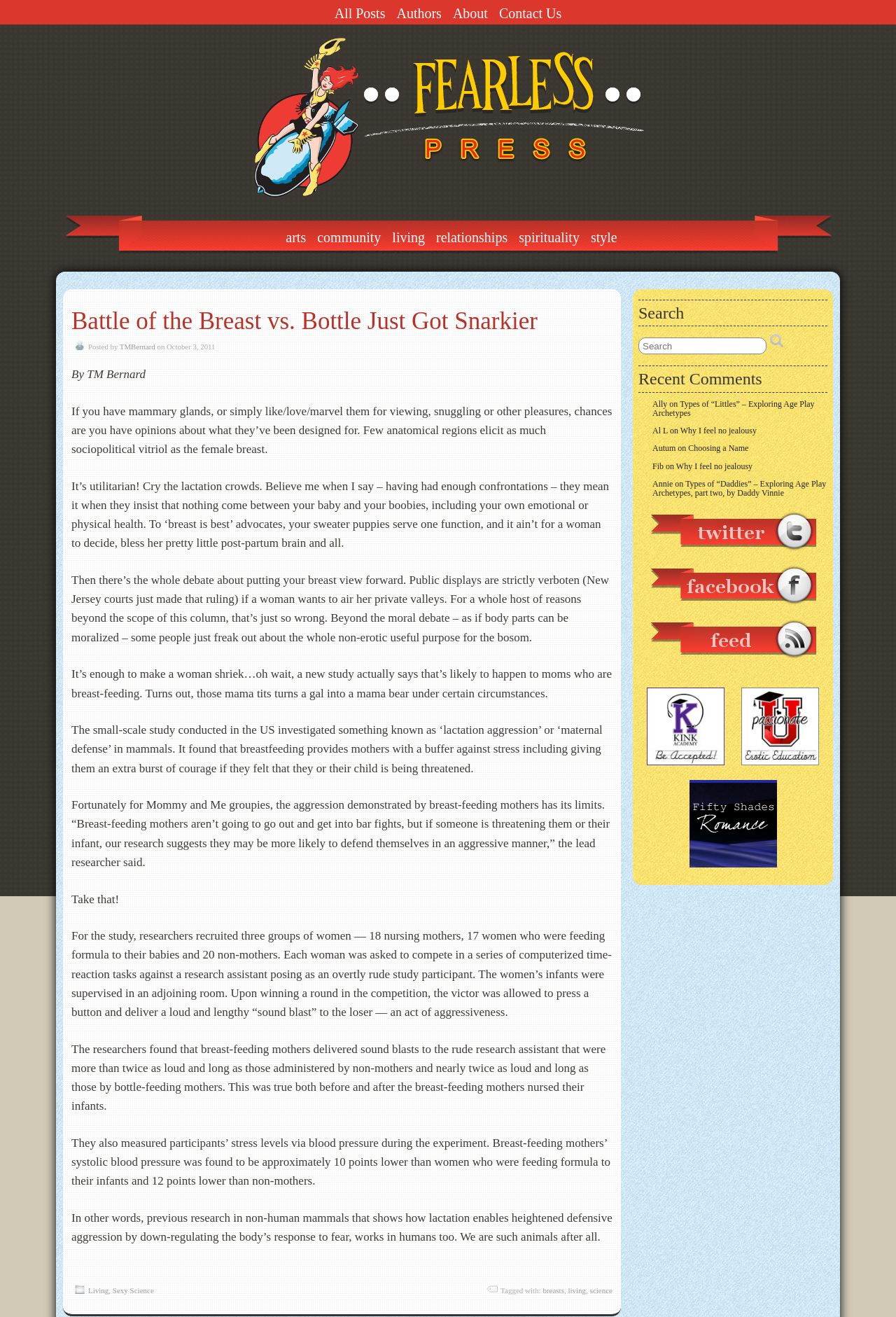What is the topic of the article?
Analyze the image and provide a thorough answer to the question.

I determined the topic of the article by reading the heading 'Battle of the Breast vs. Bottle Just Got Snarkier' and the content of the article which discusses the benefits and effects of breastfeeding.